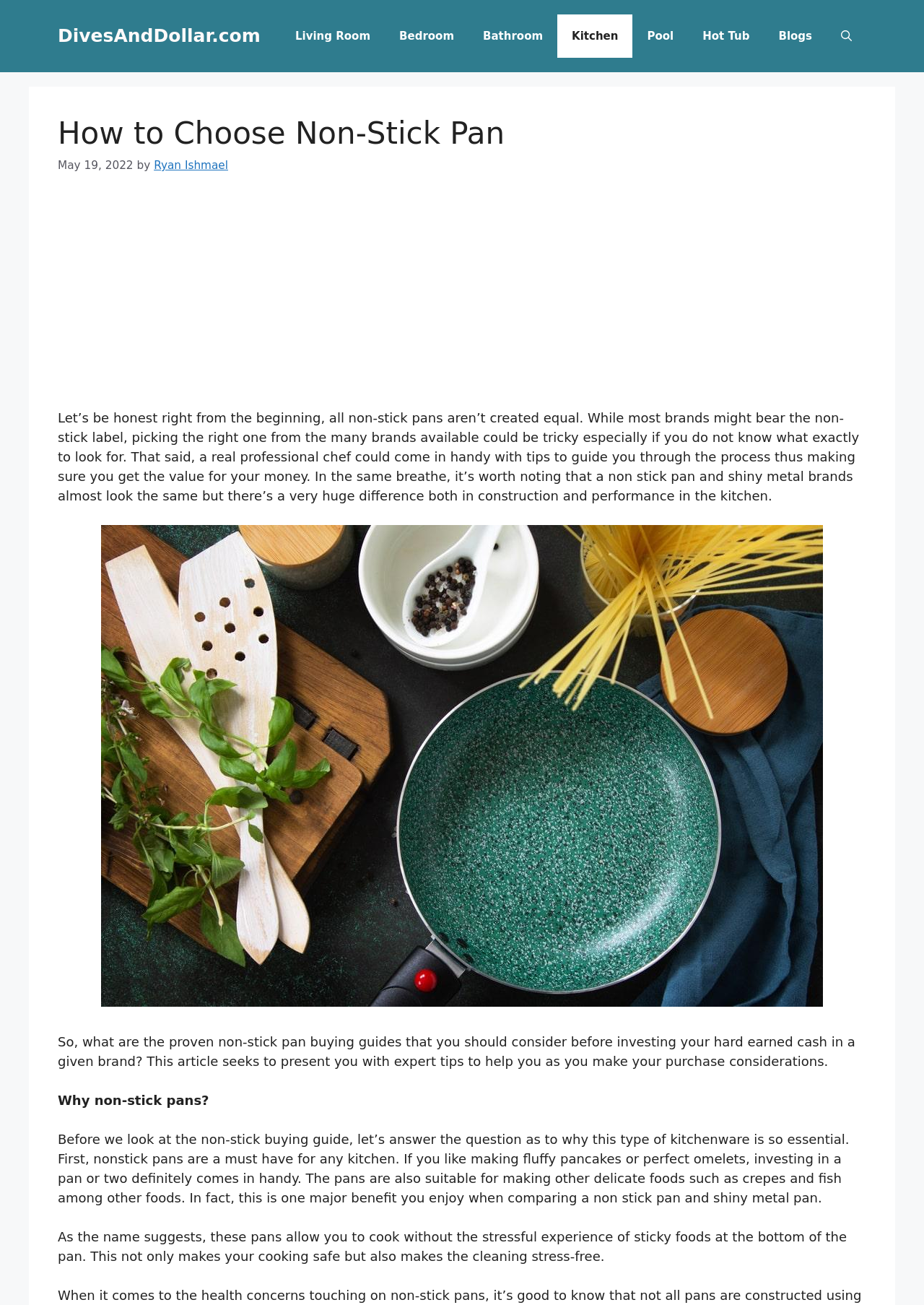Given the element description: "Ryan Ishmael", predict the bounding box coordinates of this UI element. The coordinates must be four float numbers between 0 and 1, given as [left, top, right, bottom].

[0.167, 0.122, 0.247, 0.132]